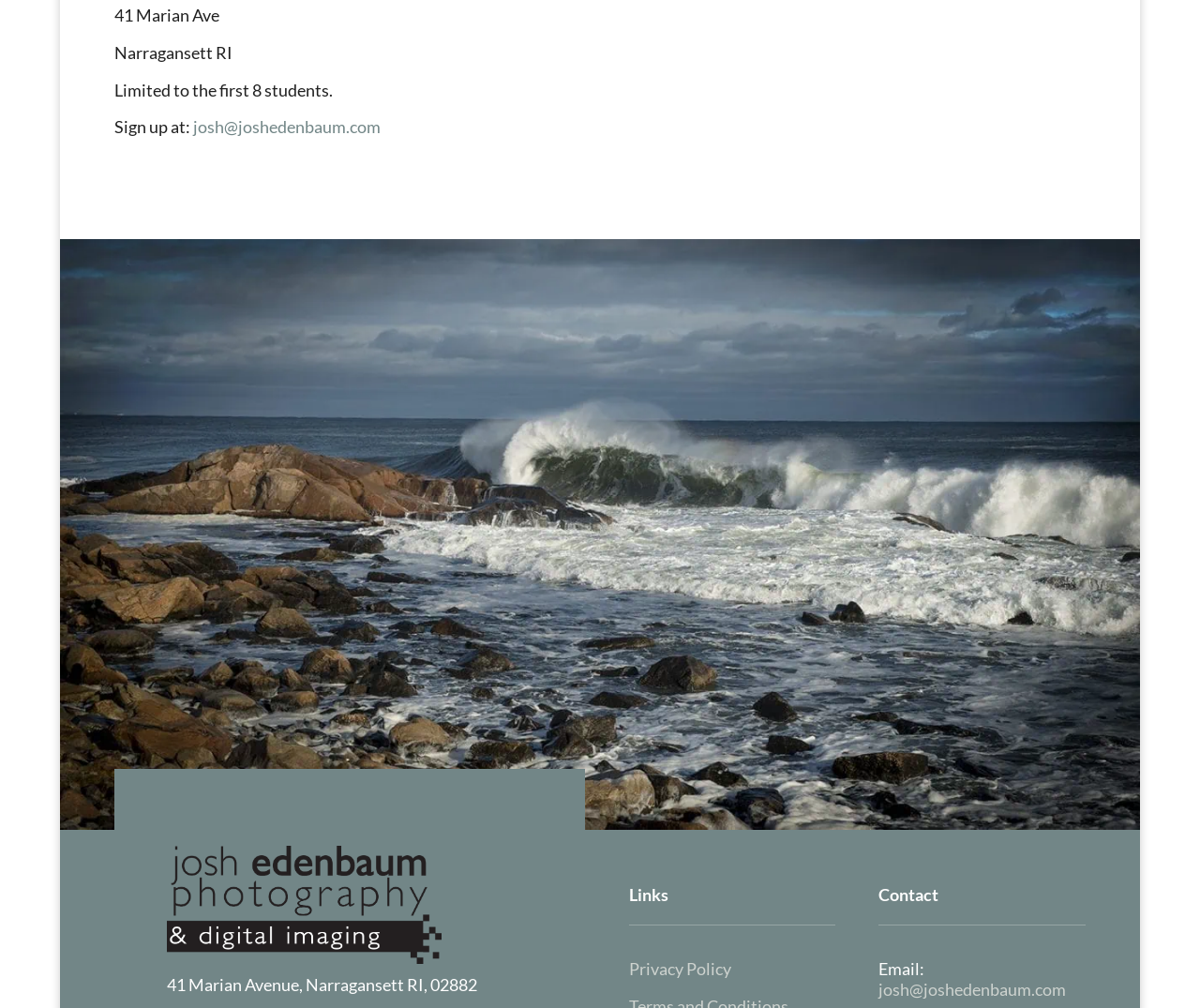Please answer the following question using a single word or phrase: 
What is the caption of the image at the top of the page?

Josh Edenbaum Photography and Digital Imaging Logo